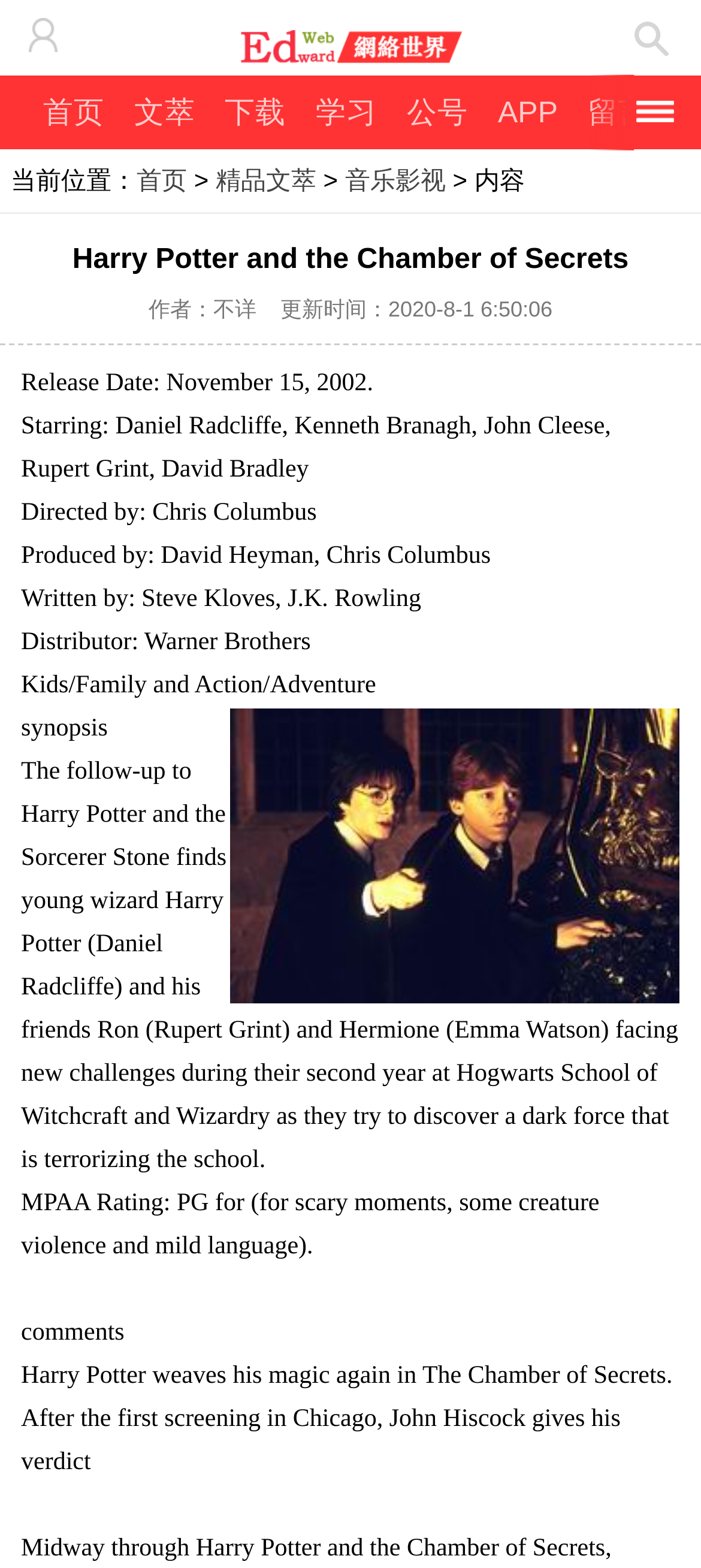What is the name of the movie?
Using the image as a reference, deliver a detailed and thorough answer to the question.

I found the answer by looking at the heading element with the text 'Harry Potter and the Chamber of Secrets' which is likely to be the title of the movie.